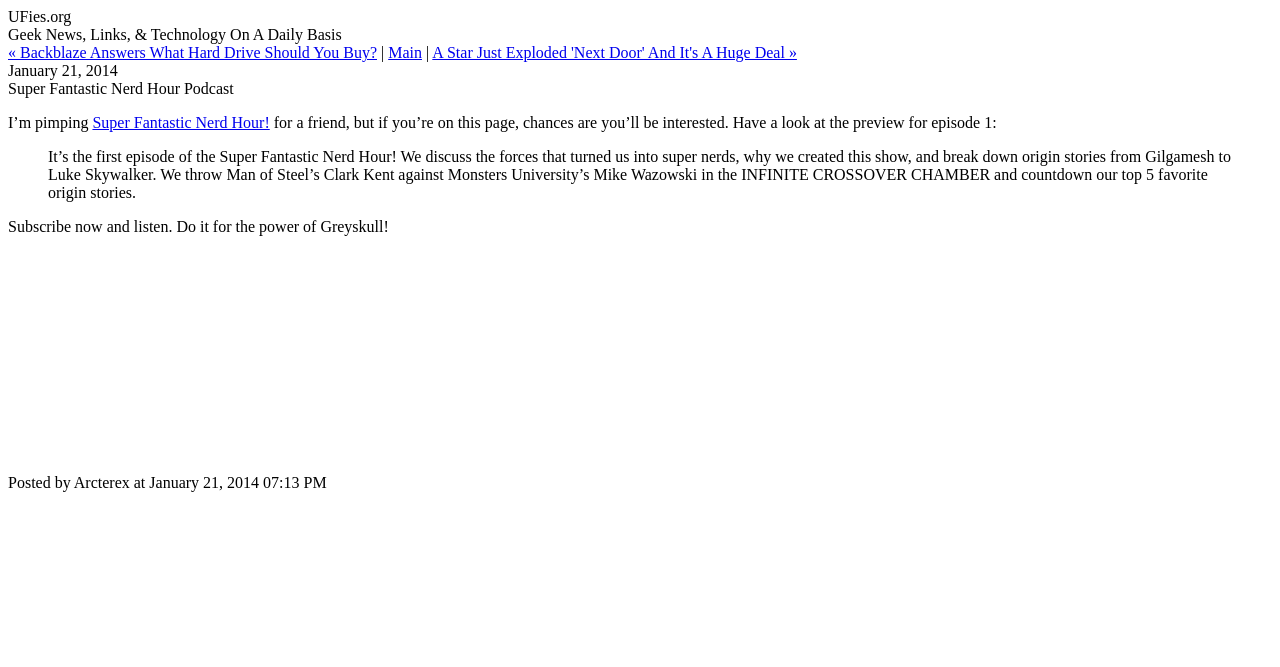Reply to the question with a single word or phrase:
What is the format of the podcast?

Audio